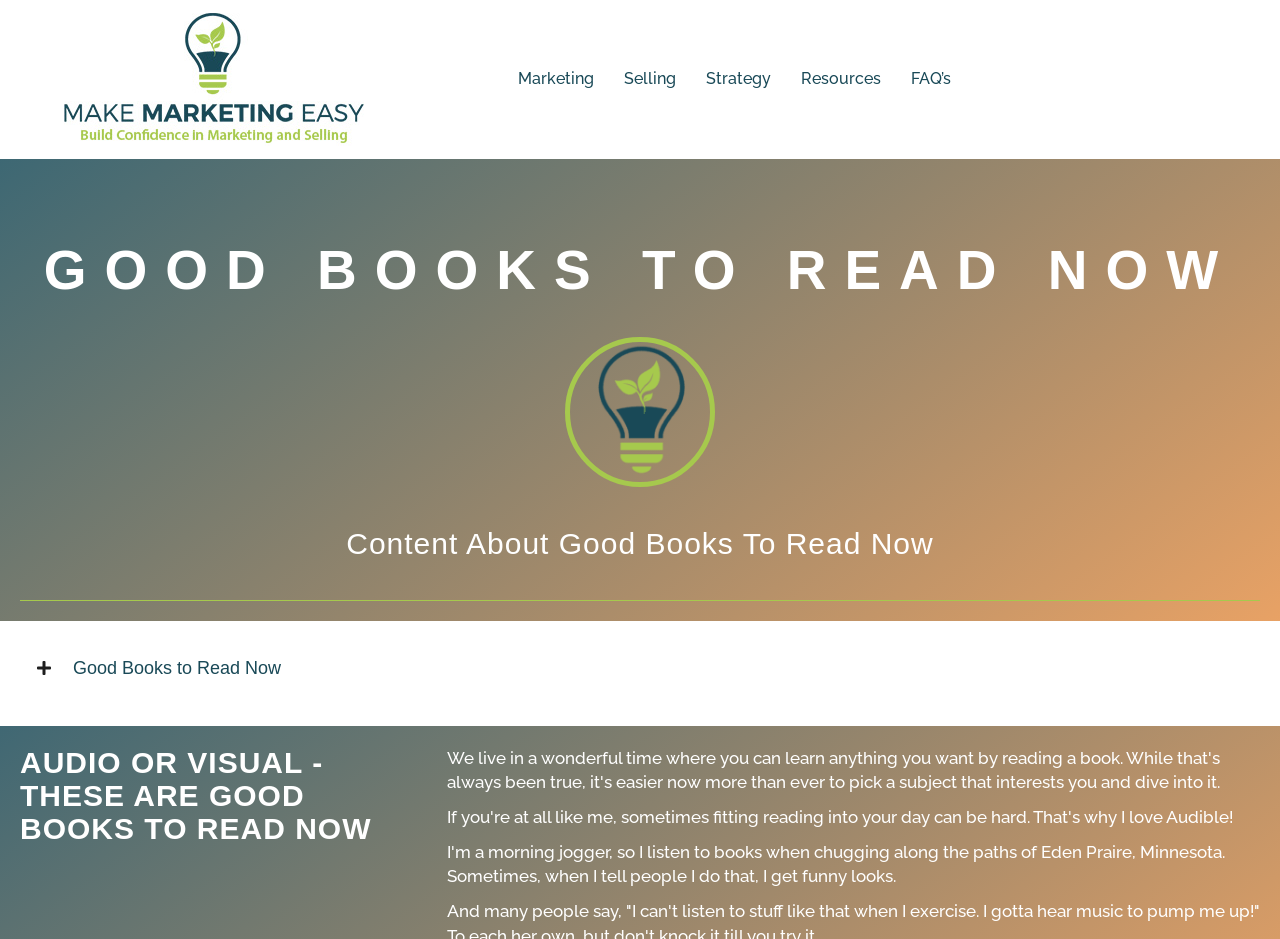Show the bounding box coordinates for the element that needs to be clicked to execute the following instruction: "View the image '19 Ways To Use Viagra That Will Leave You Open-Mouthed'". Provide the coordinates in the form of four float numbers between 0 and 1, i.e., [left, top, right, bottom].

None